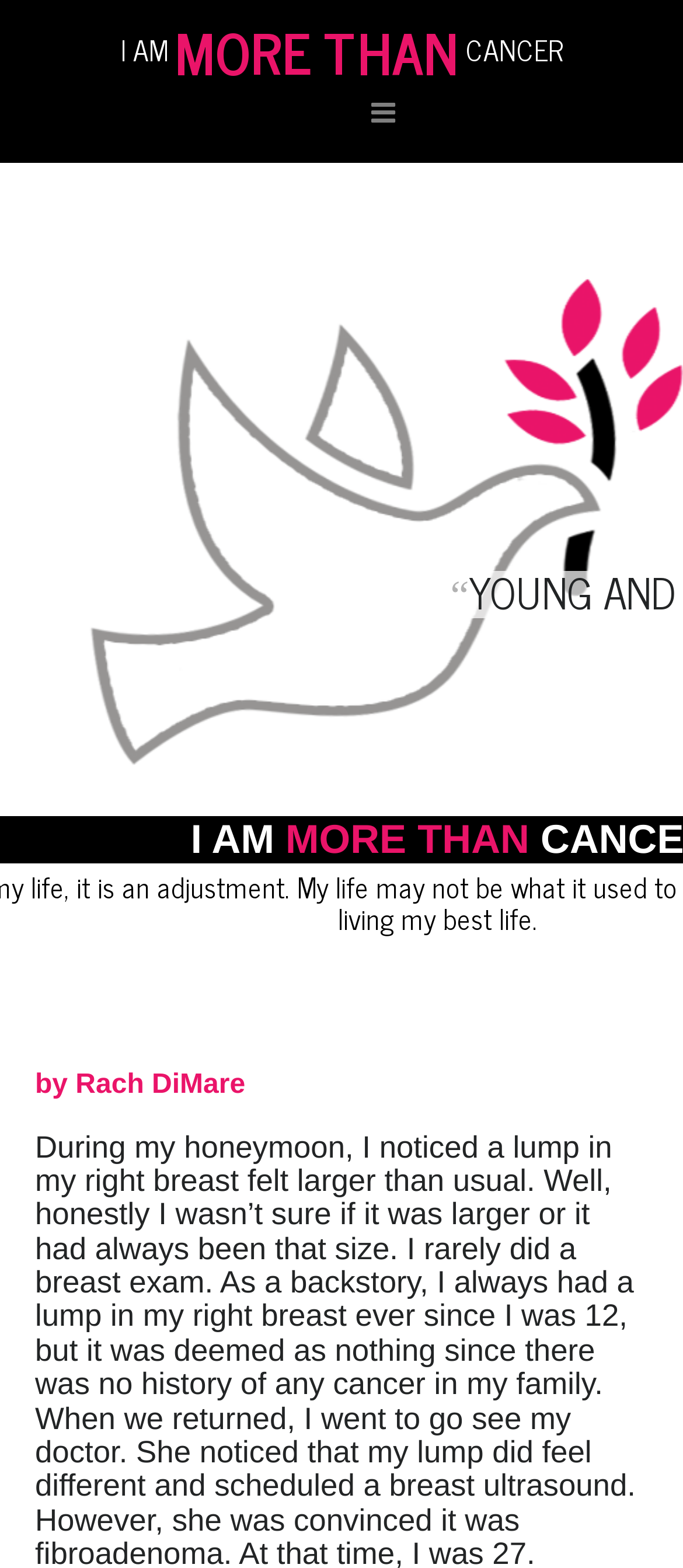Using the webpage screenshot, locate the HTML element that fits the following description and provide its bounding box: "I AM MORE THAN CANCER".

[0.177, 0.013, 0.823, 0.043]